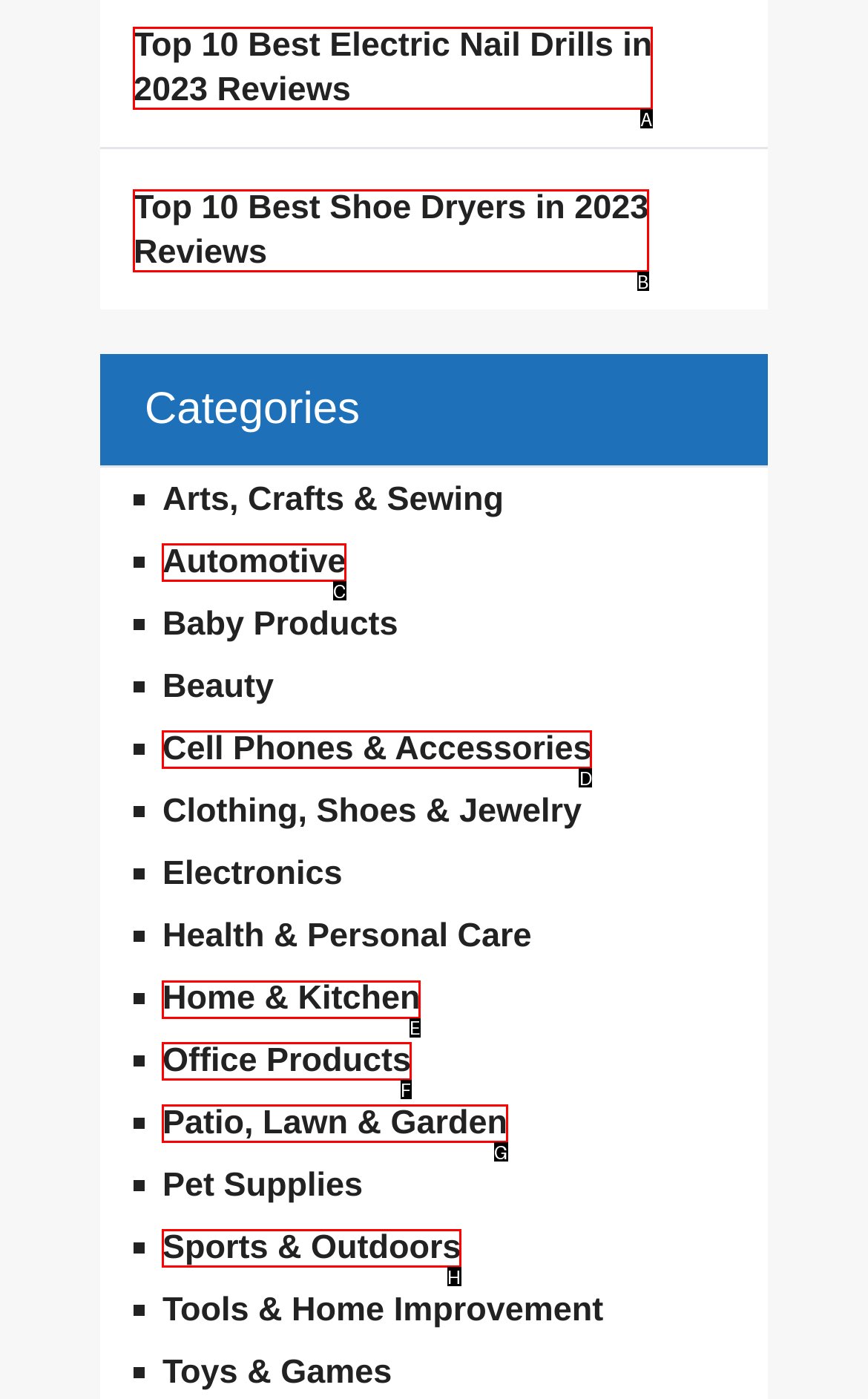Please indicate which HTML element to click in order to fulfill the following task: Subscribe to the newsletter Respond with the letter of the chosen option.

None